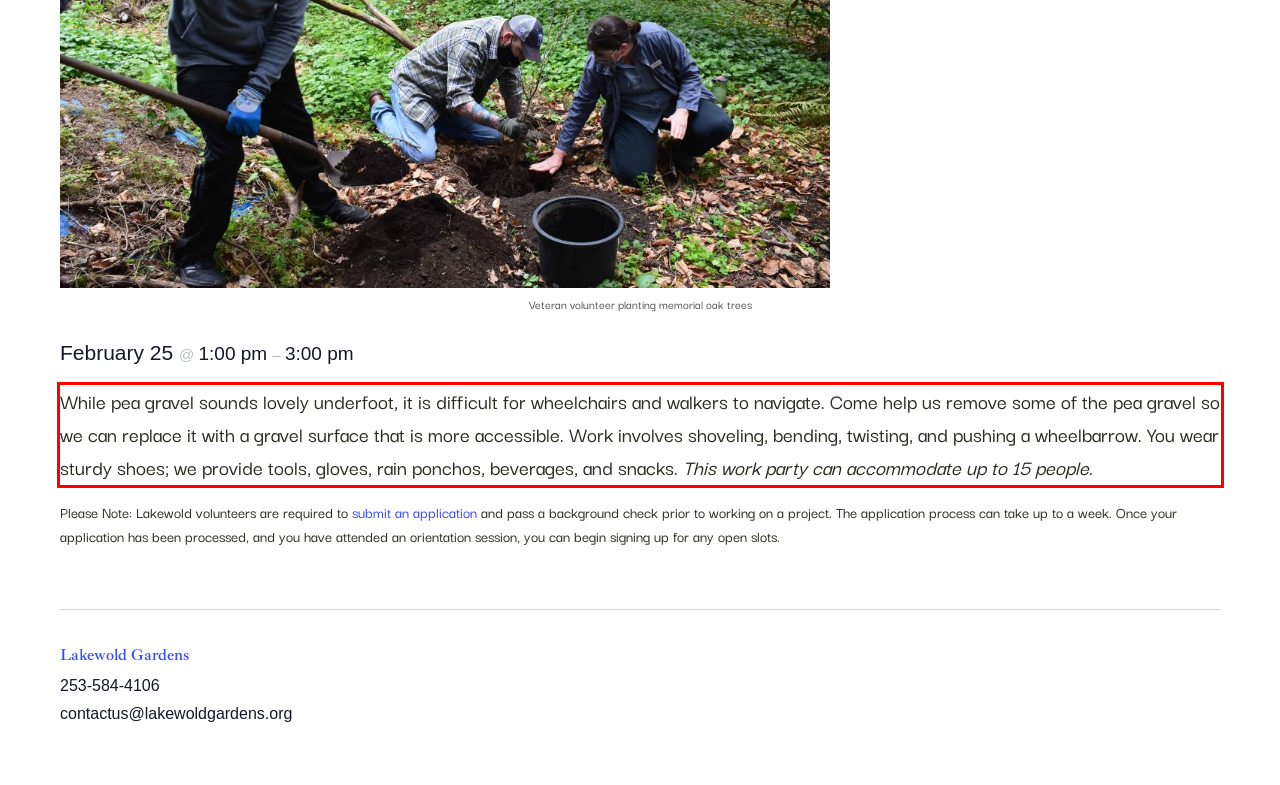Please examine the webpage screenshot and extract the text within the red bounding box using OCR.

While pea gravel sounds lovely underfoot, it is difficult for wheelchairs and walkers to navigate. Come help us remove some of the pea gravel so we can replace it with a gravel surface that is more accessible. Work involves shoveling, bending, twisting, and pushing a wheelbarrow. You wear sturdy shoes; we provide tools, gloves, rain ponchos, beverages, and snacks. This work party can accommodate up to 15 people.